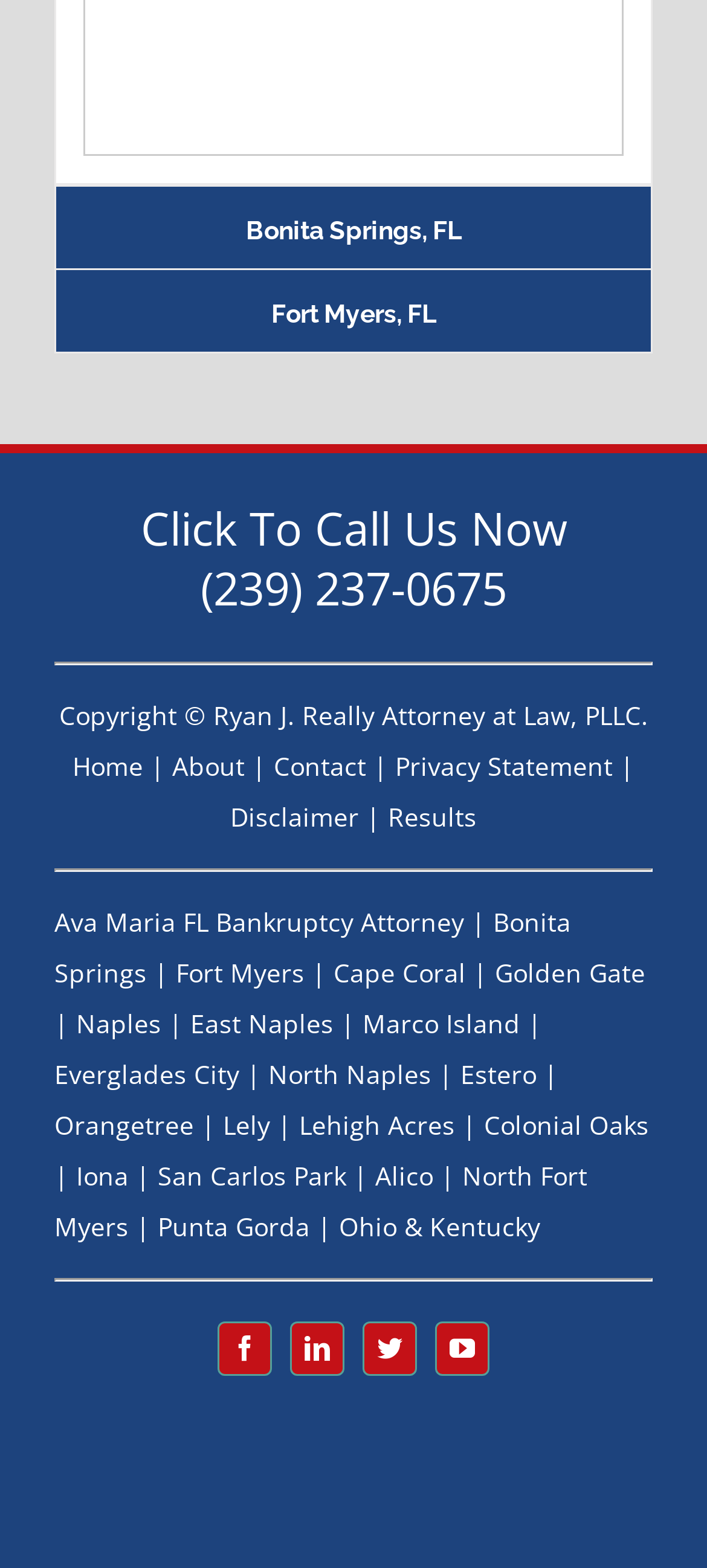Give a concise answer using only one word or phrase for this question:
What is the phone number to call?

(239) 237-0675